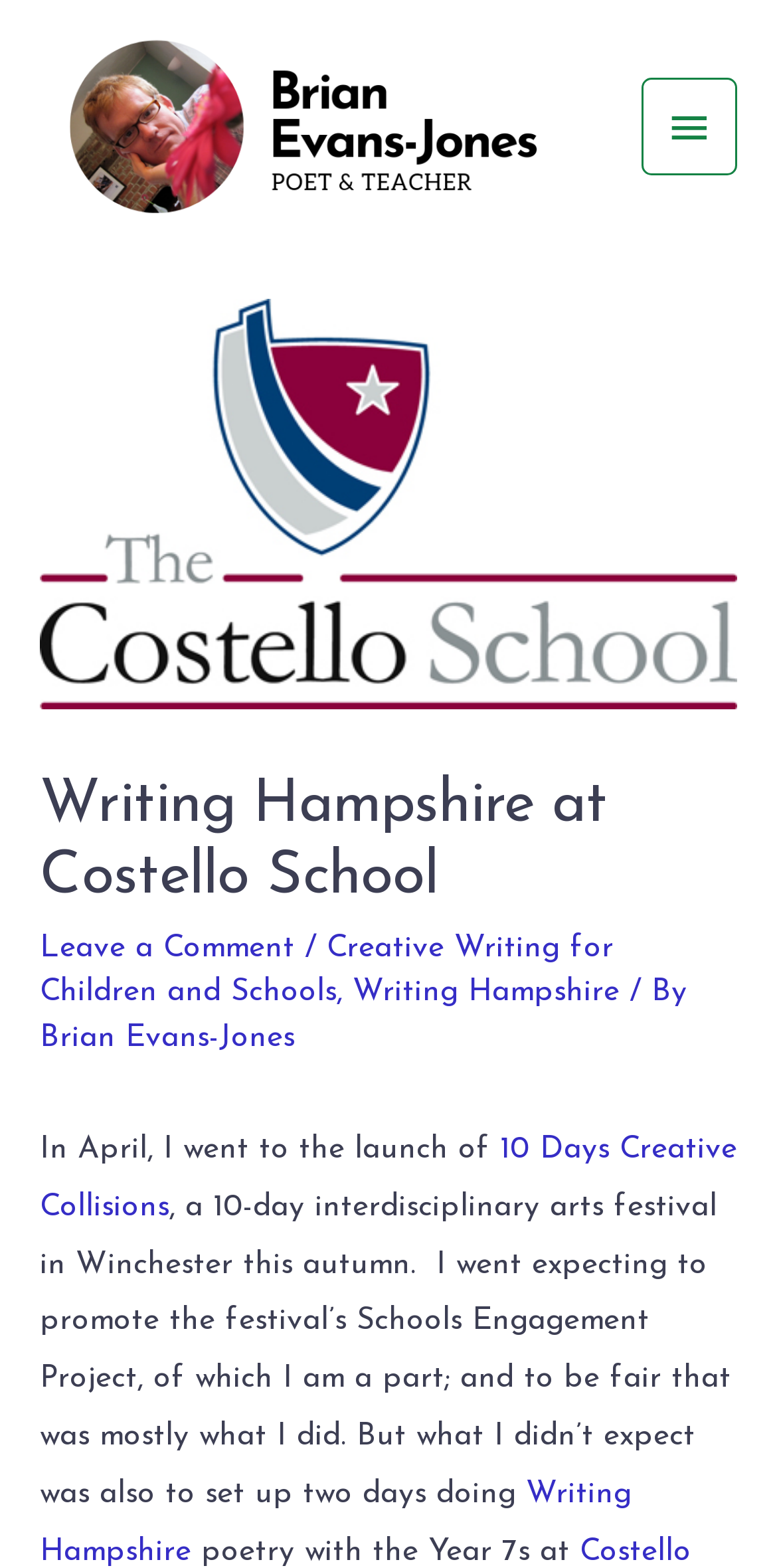Based on the element description: "Leave a Comment", identify the UI element and provide its bounding box coordinates. Use four float numbers between 0 and 1, [left, top, right, bottom].

[0.051, 0.594, 0.379, 0.615]